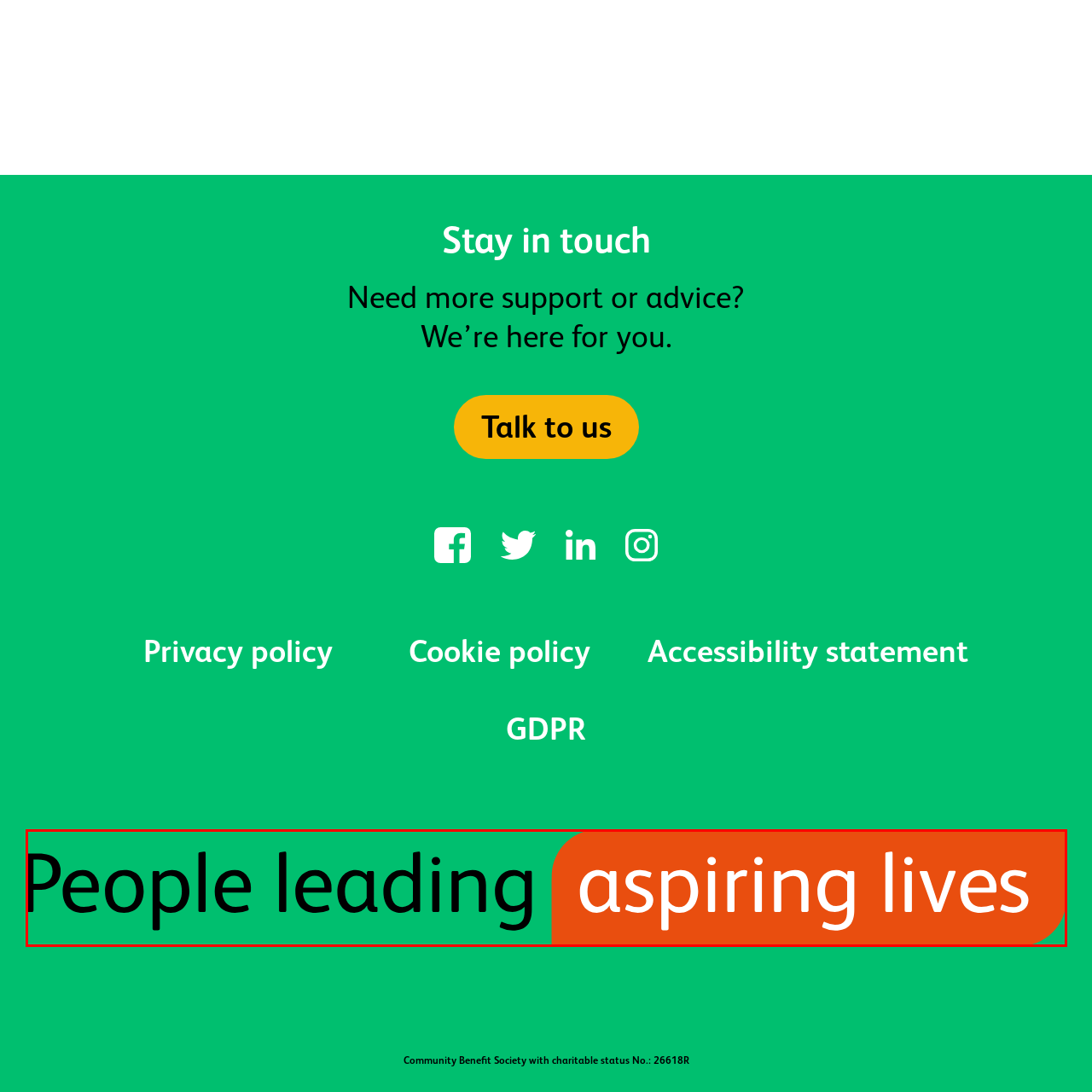Explain in detail what is happening in the image enclosed by the red border.

The image features a vibrant and dynamic tagline, “People leading aspiring lives,” which is designed to inspire and convey a sense of purpose. The text prominently showcases the word "People" in bold black font against a bright green background, emphasizing community and collaboration. The phrase "leading aspiring lives" is presented in a flowing white font on a warm orange background, highlighting ambition and growth. This eye-catching combination of colors and styles not only enhances readability but also embodies a message of leadership and inspiration within a community context.